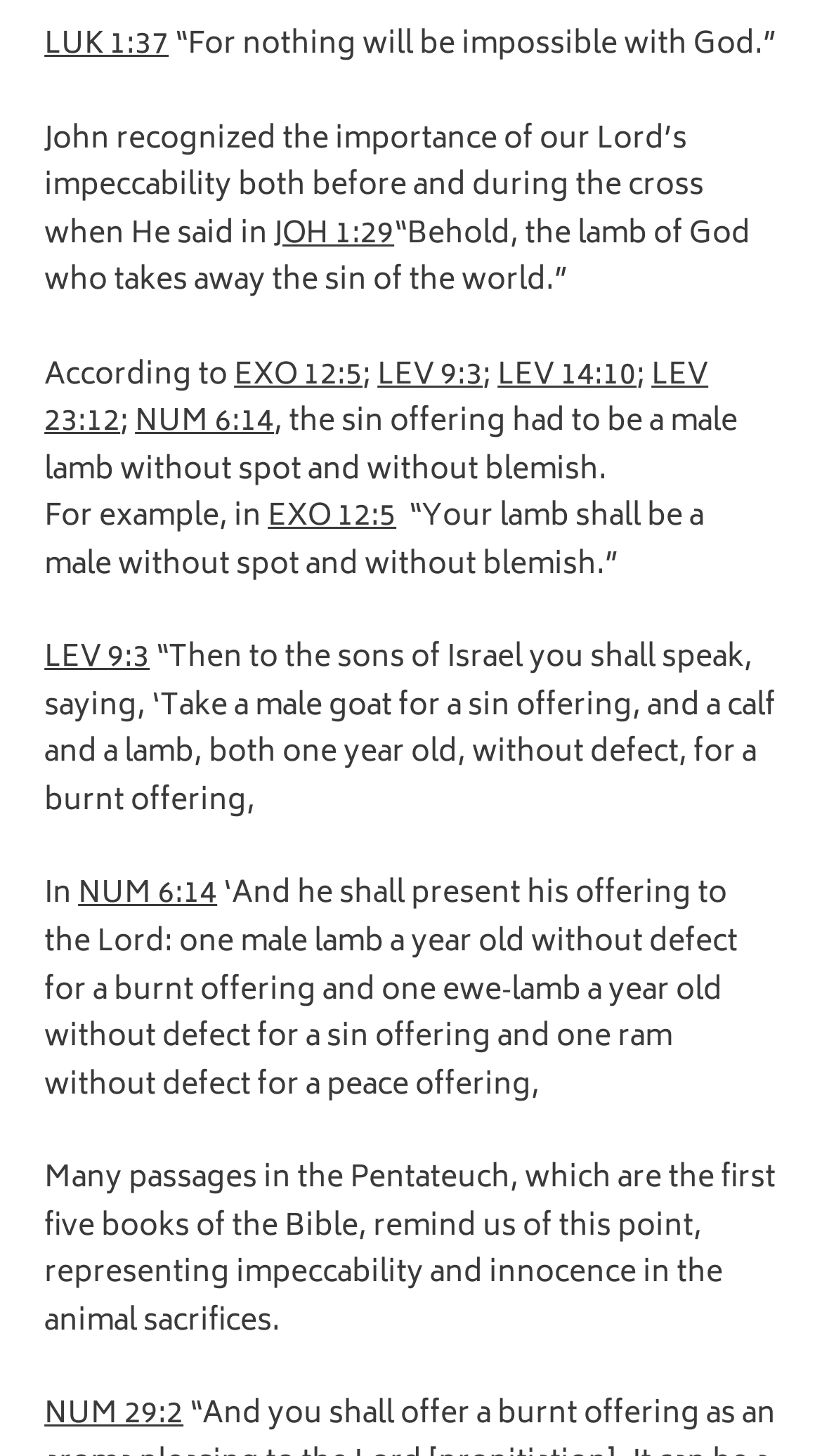What is the theme of the webpage content?
Based on the image, provide your answer in one word or phrase.

Biblical sacrifices